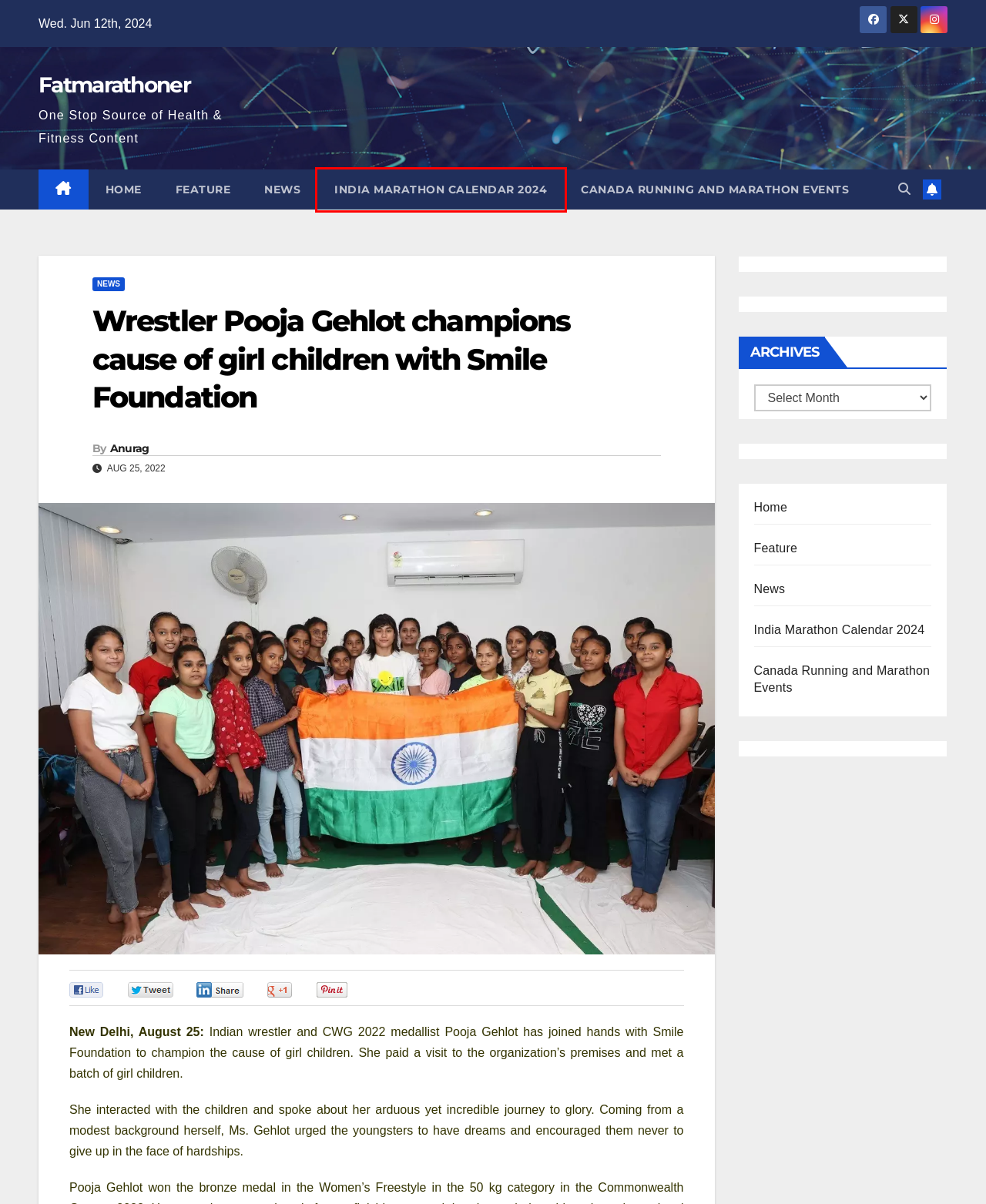Observe the screenshot of a webpage with a red bounding box around an element. Identify the webpage description that best fits the new page after the element inside the bounding box is clicked. The candidates are:
A. Top Health and Fitness Blog
B. Blog Tool, Publishing Platform, and CMS – WordPress.org
C. Anurag, Author at Fatmarathoner
D. Feature Archives - Fatmarathoner
E. Canada Running and Marathon Events - Fatmarathoner
F. India Marathon Calendar 2024 | Upcoming Marathon India 2024
G. News Archives - Fatmarathoner
H. Fatmarathoner - One Stop Source of Health & Fitness Content

F